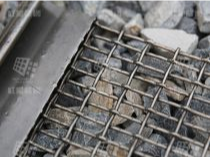What is the design of the screen?
Look at the screenshot and respond with one word or a short phrase.

Grid-like